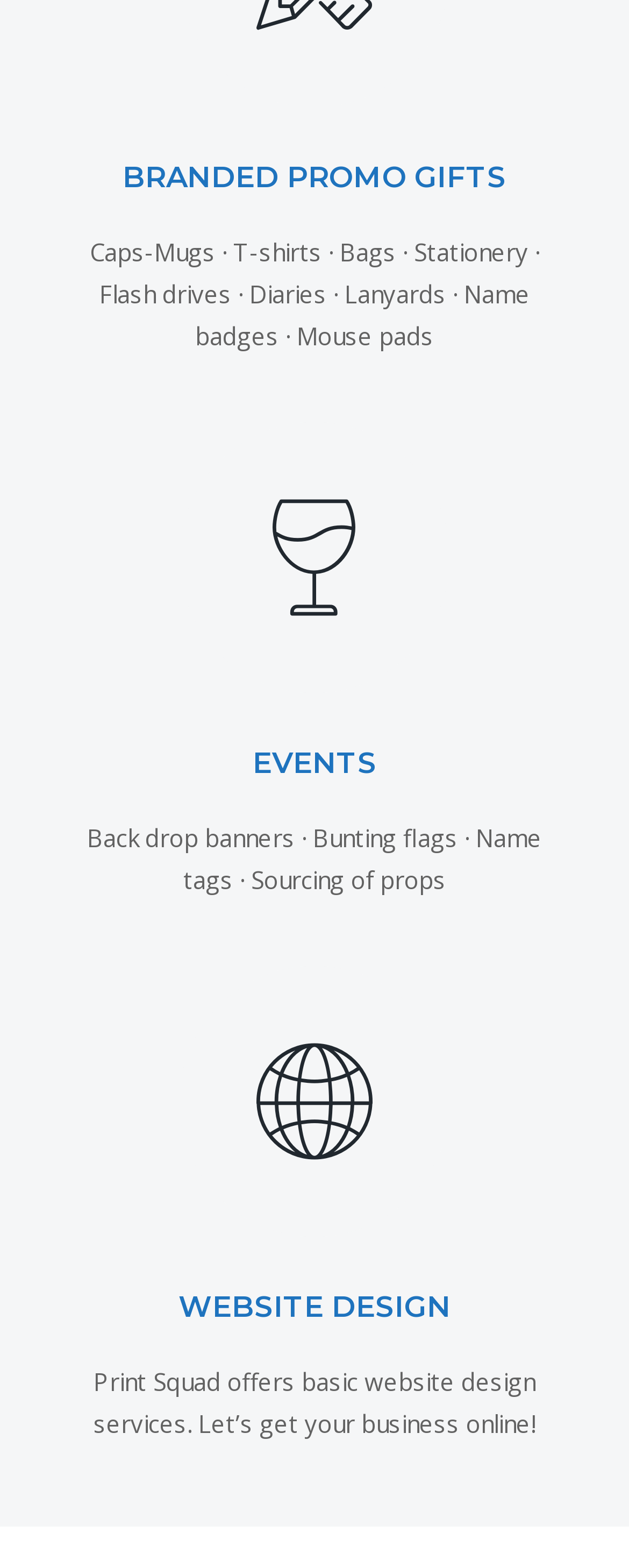Provide the bounding box coordinates for the specified HTML element described in this description: "parent_node: EVENTS". The coordinates should be four float numbers ranging from 0 to 1, in the format [left, top, right, bottom].

[0.285, 0.415, 0.715, 0.435]